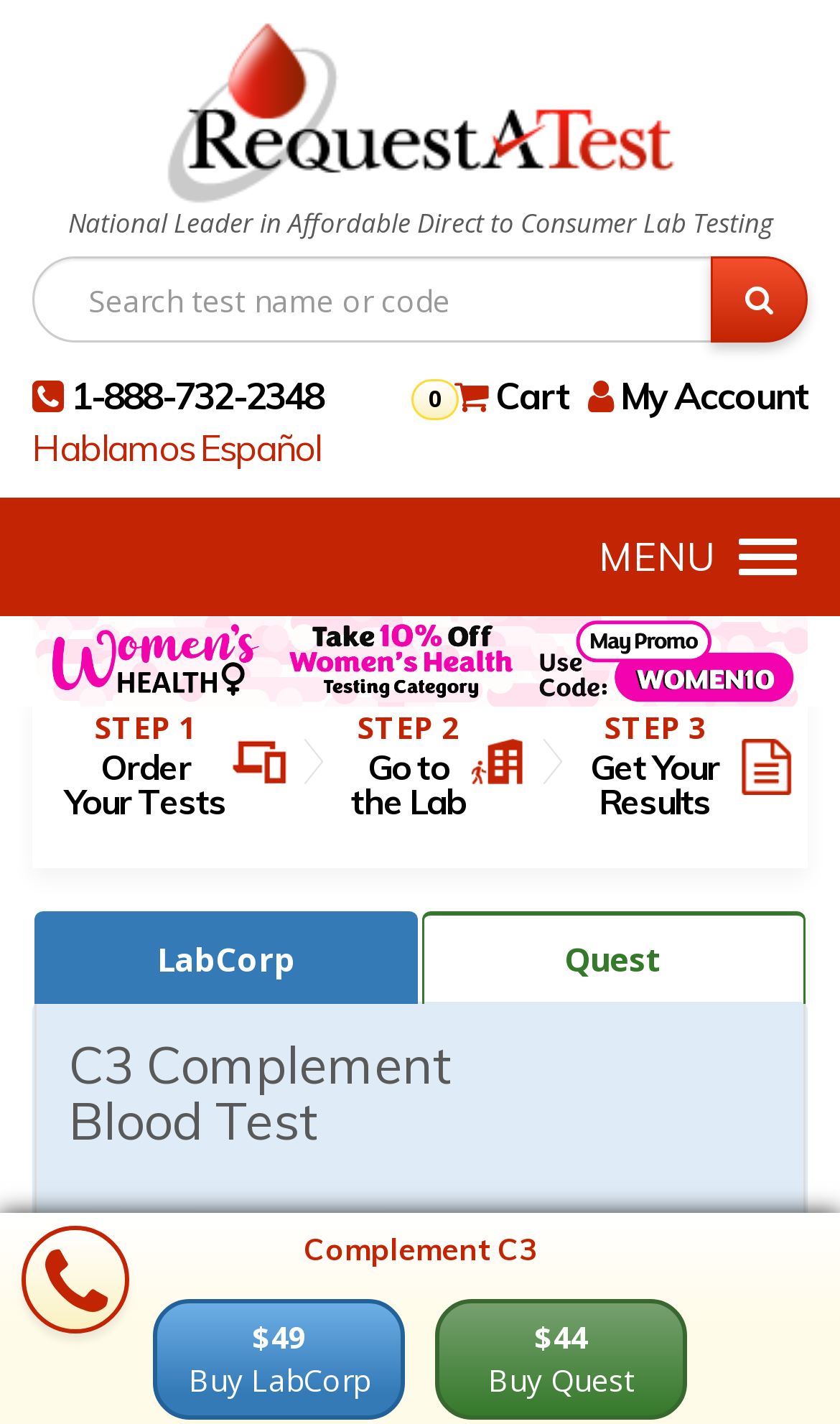Provide a short answer to the following question with just one word or phrase: How many steps are there in the testing process?

3